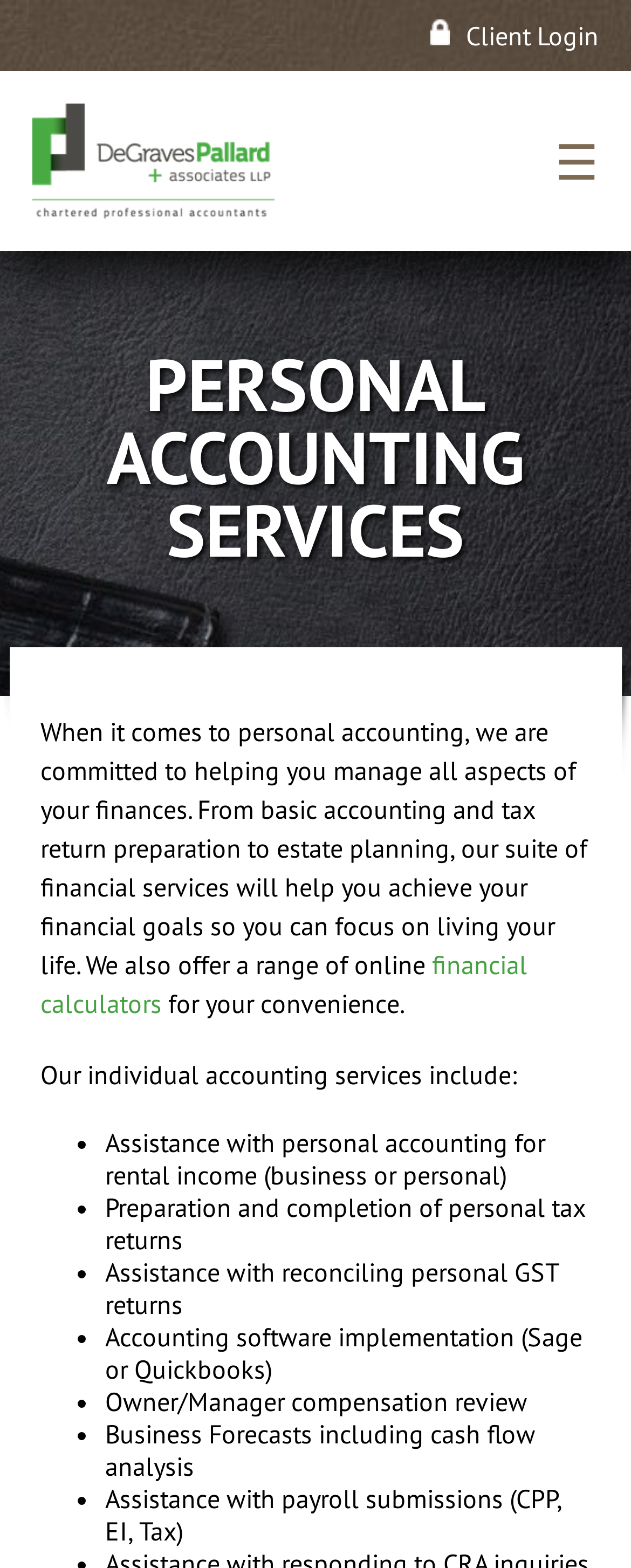Respond with a single word or short phrase to the following question: 
What is included in the accounting firm's estate planning services?

Not specified